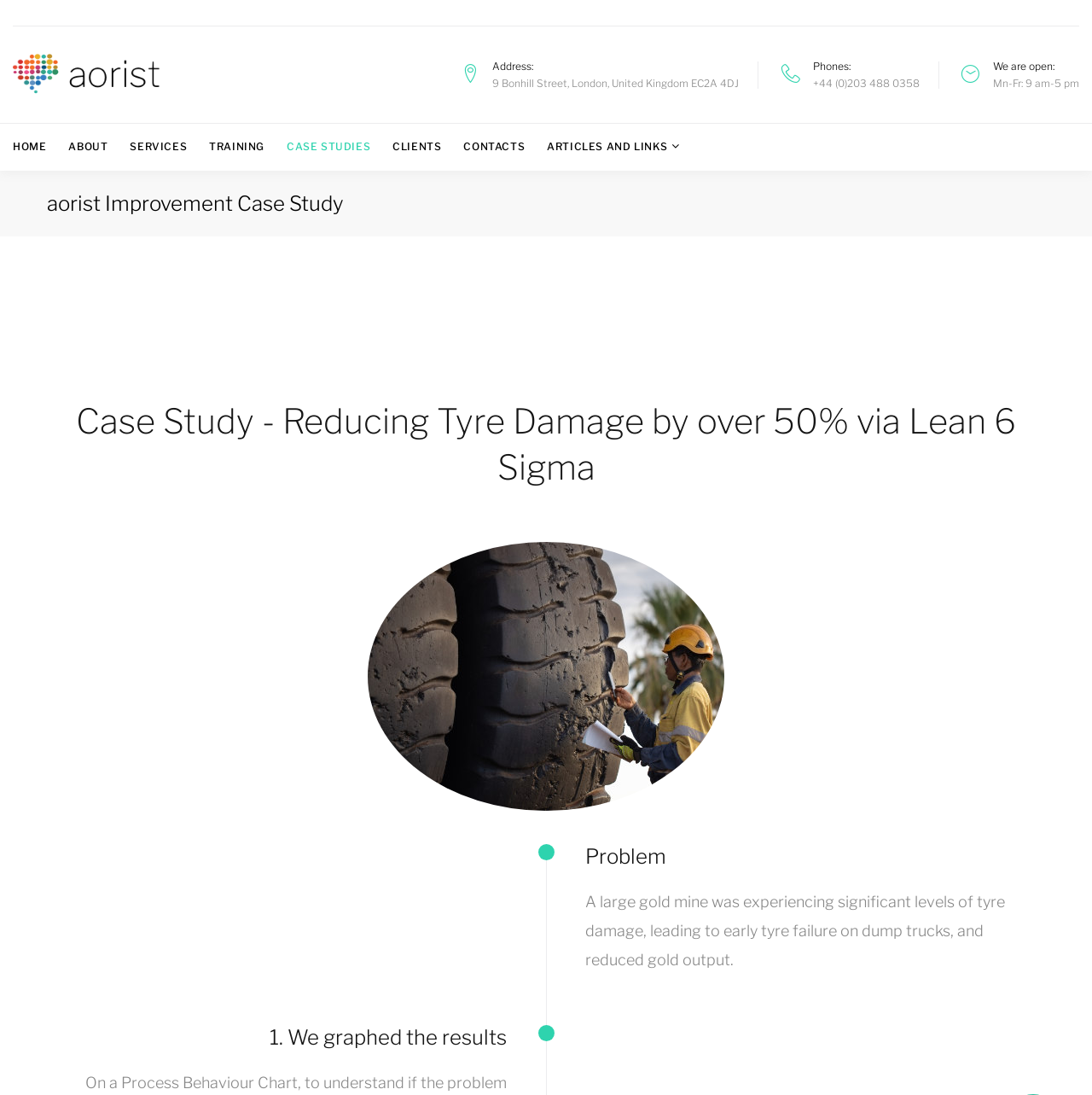Please identify the bounding box coordinates of where to click in order to follow the instruction: "Click on the 'CASE STUDIES' link".

[0.263, 0.128, 0.339, 0.14]